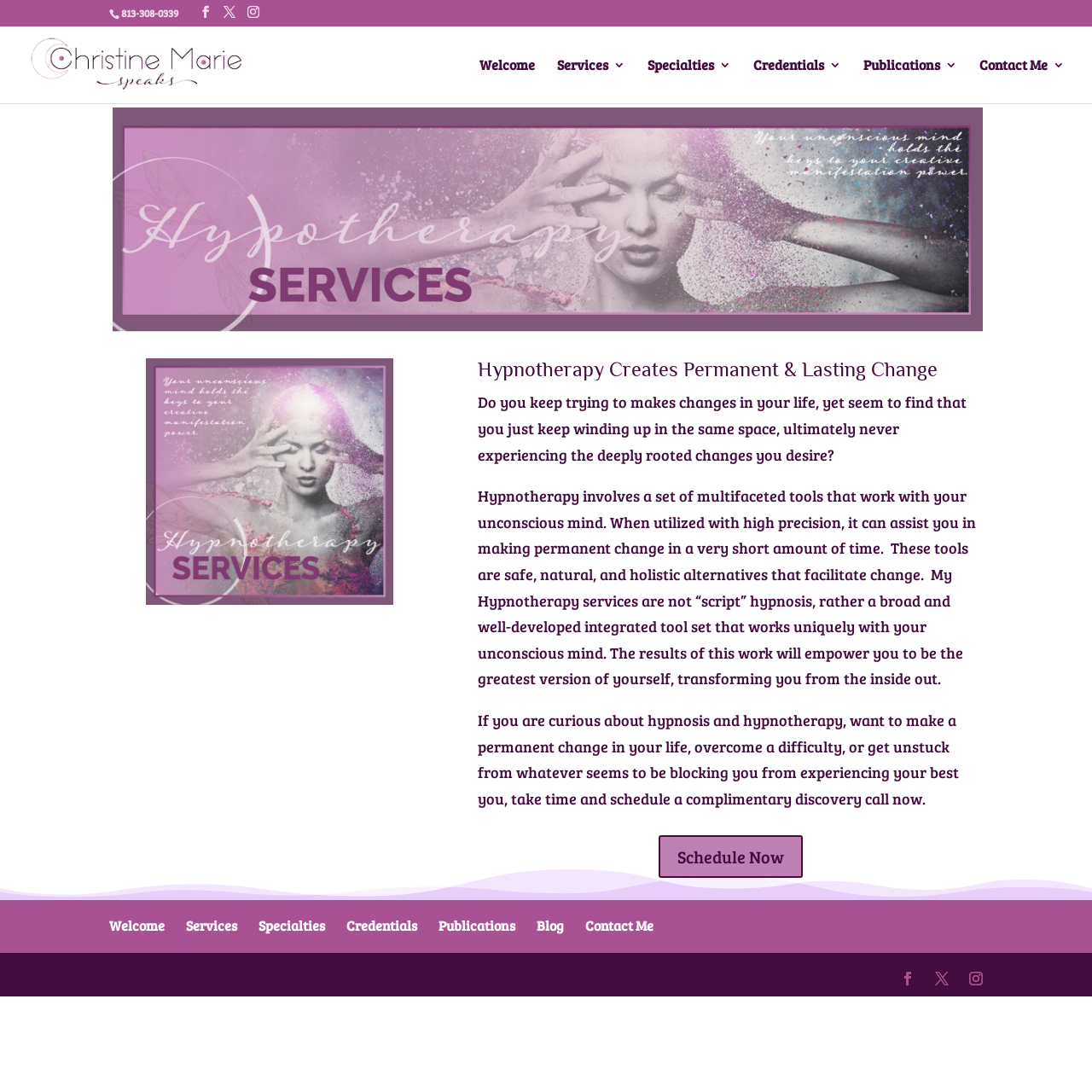Using the element description provided, determine the bounding box coordinates in the format (top-left x, top-left y, bottom-right x, bottom-right y). Ensure that all values are floating point numbers between 0 and 1. Element description: Contact Me

[0.897, 0.054, 0.975, 0.095]